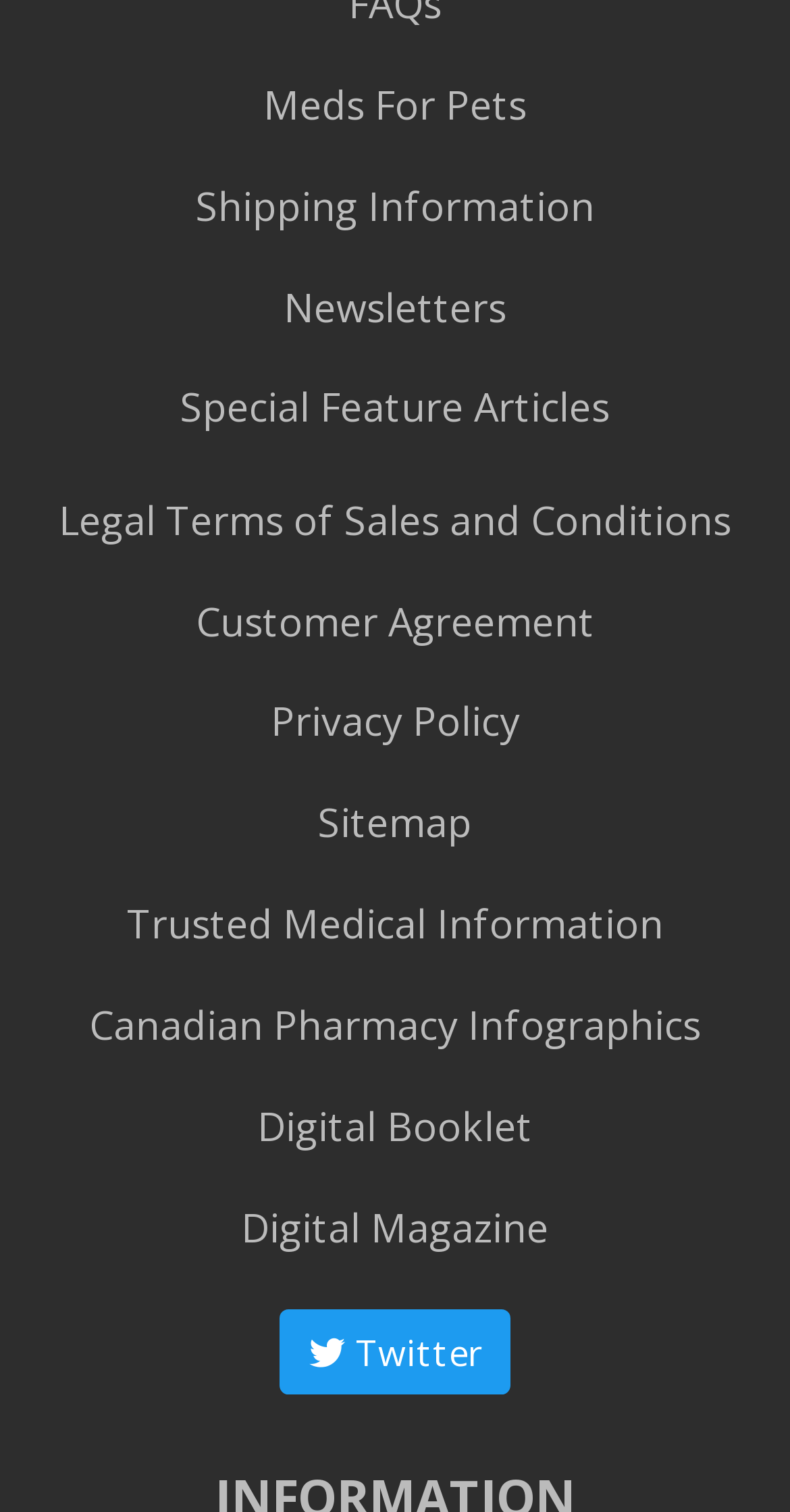Provide a brief response using a word or short phrase to this question:
How many links are related to legal or policy information?

3